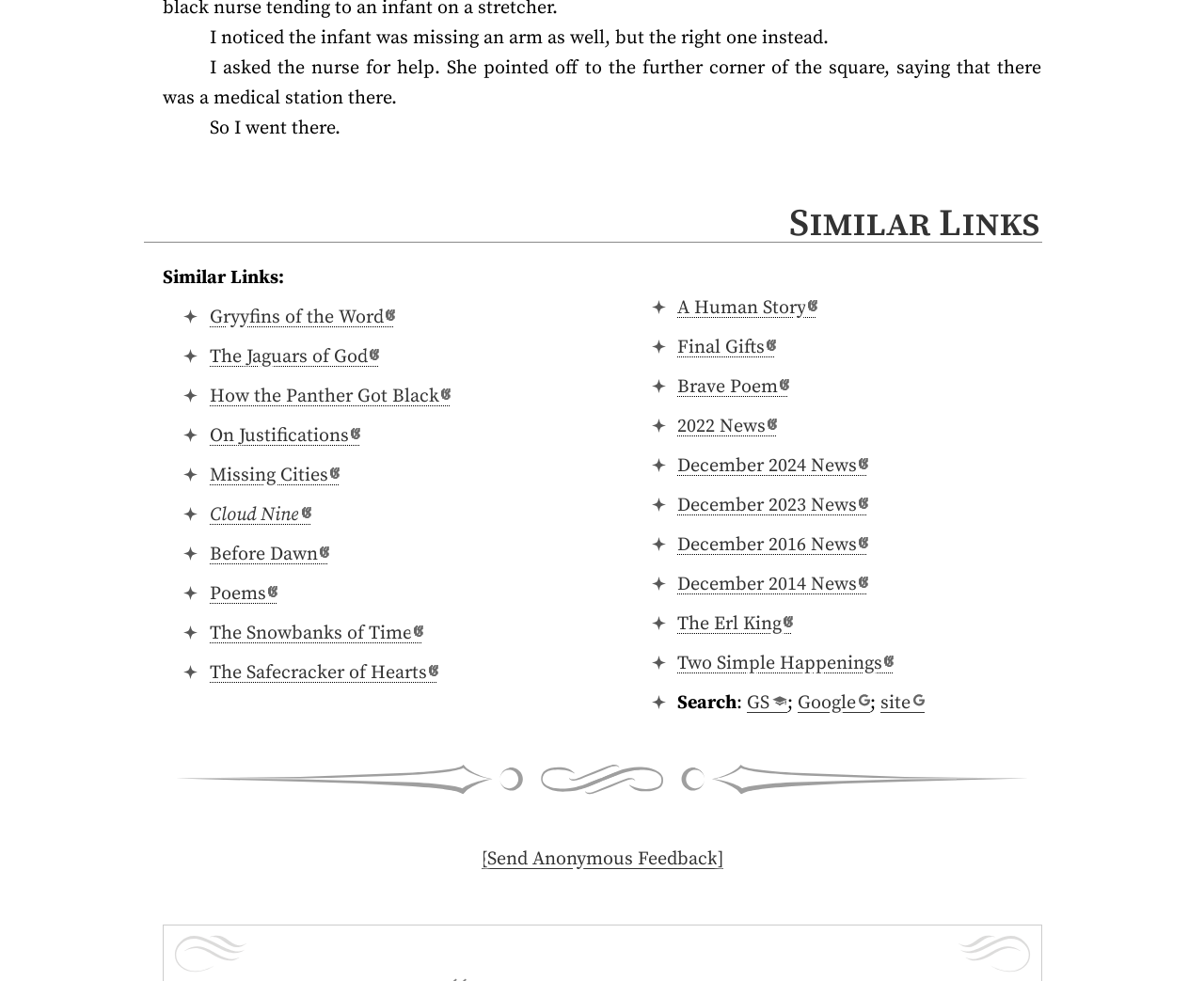What is the navigation section for?
Provide a comprehensive and detailed answer to the question.

The navigation section has links to the top of the page, previous page, and next page, allowing users to navigate through the website.